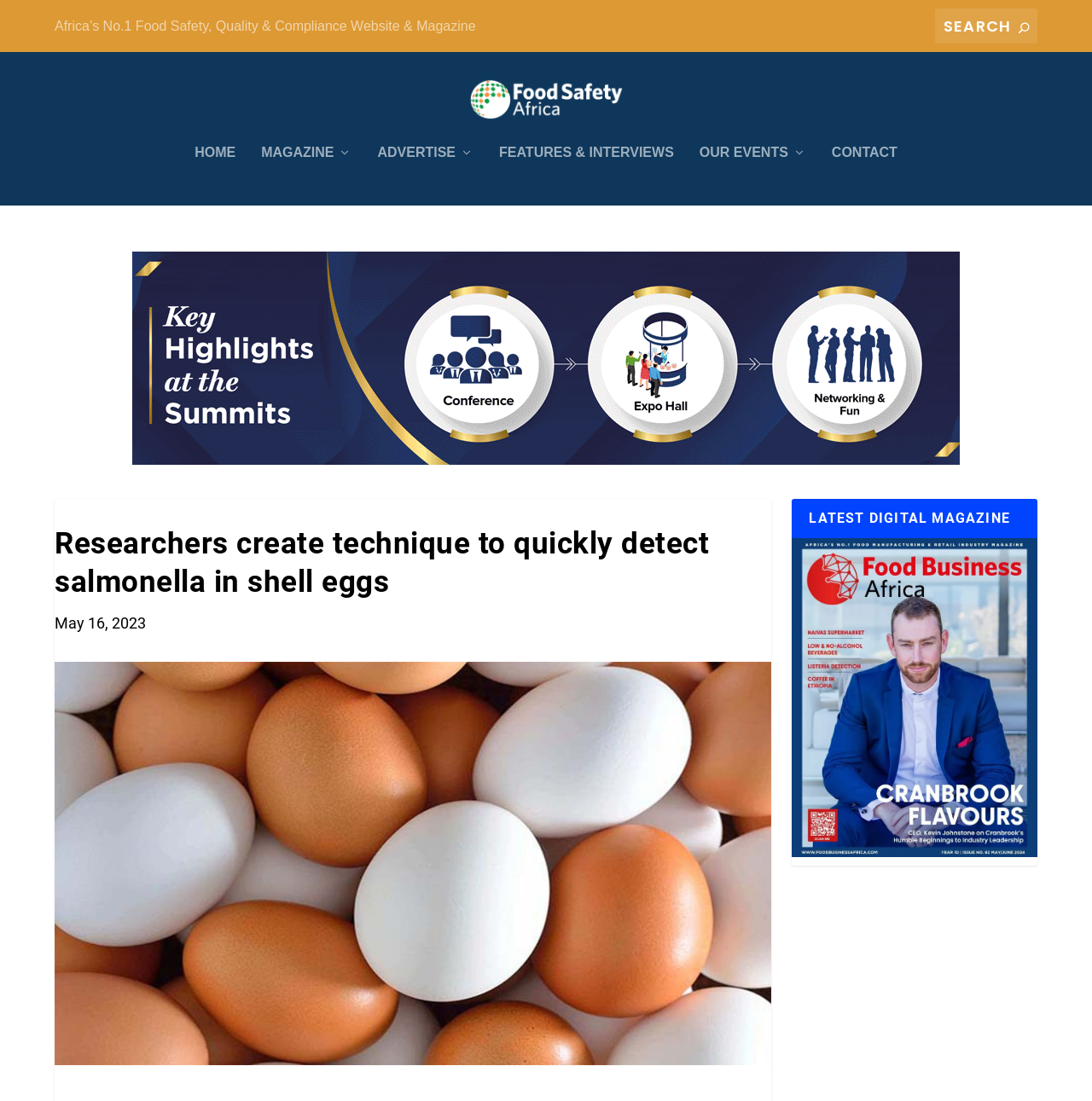What is the purpose of the search box?
Give a comprehensive and detailed explanation for the question.

I found a search box with a placeholder text 'Search for:' and a search button, which suggests that it is used to search the website for specific content.